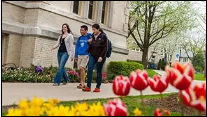Provide a short answer using a single word or phrase for the following question: 
What is visible in the background of the image?

A campus building